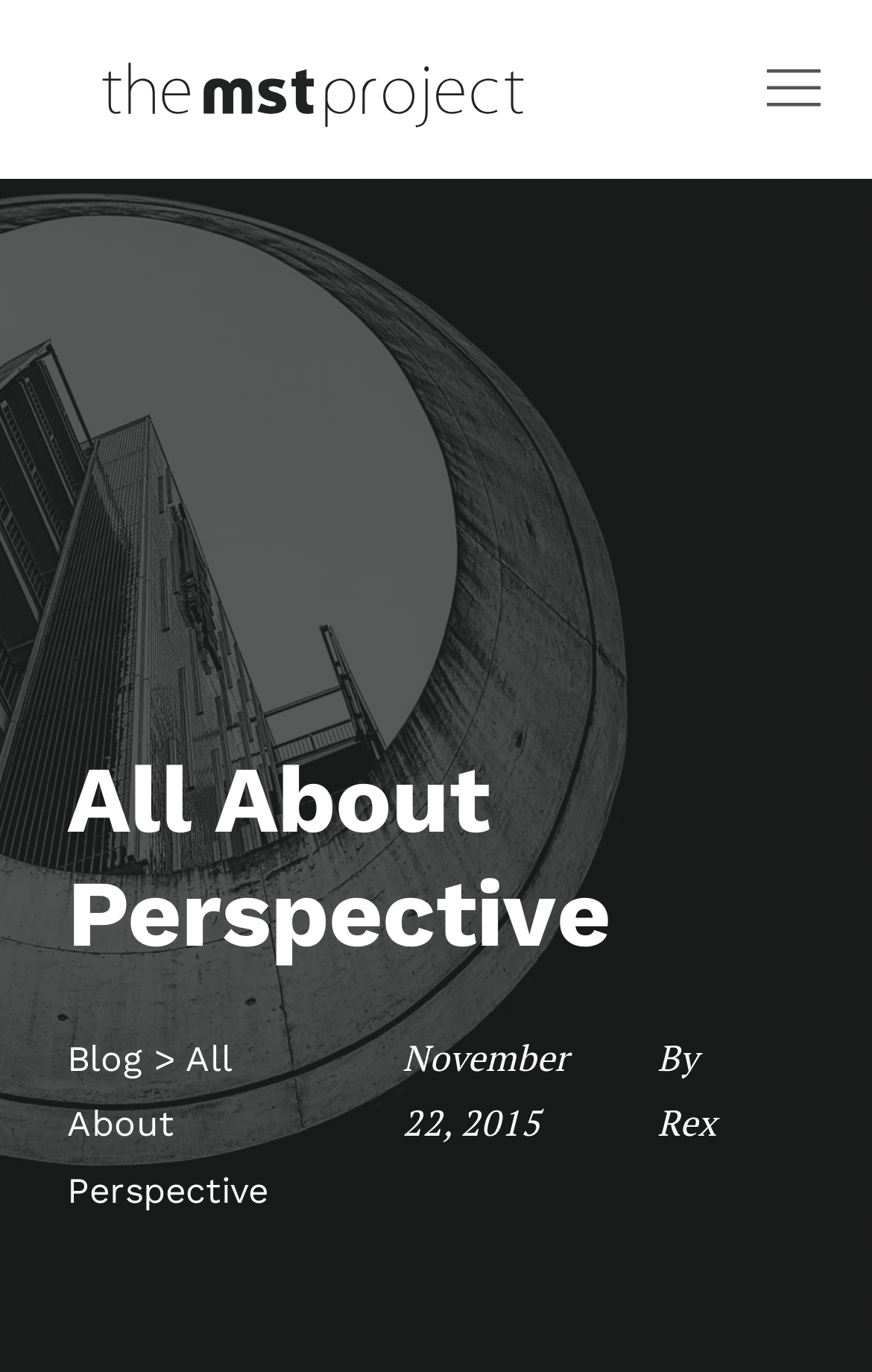Summarize the webpage with a detailed and informative caption.

The webpage is titled "All About Perspective - The MST Project" and has a prominent link to "The MST Project" at the top left corner, accompanied by an image with the same name. 

On the top right corner, there is another link with an image, but without any text description. 

Below the top section, the main content area begins with a heading "All About Perspective". Underneath the heading, there are three sections of text. The first section is a link to "Blog", followed by a greater-than symbol (>). The second section displays the date "November 22, 2015", and the third section shows the author's name "By Rex".